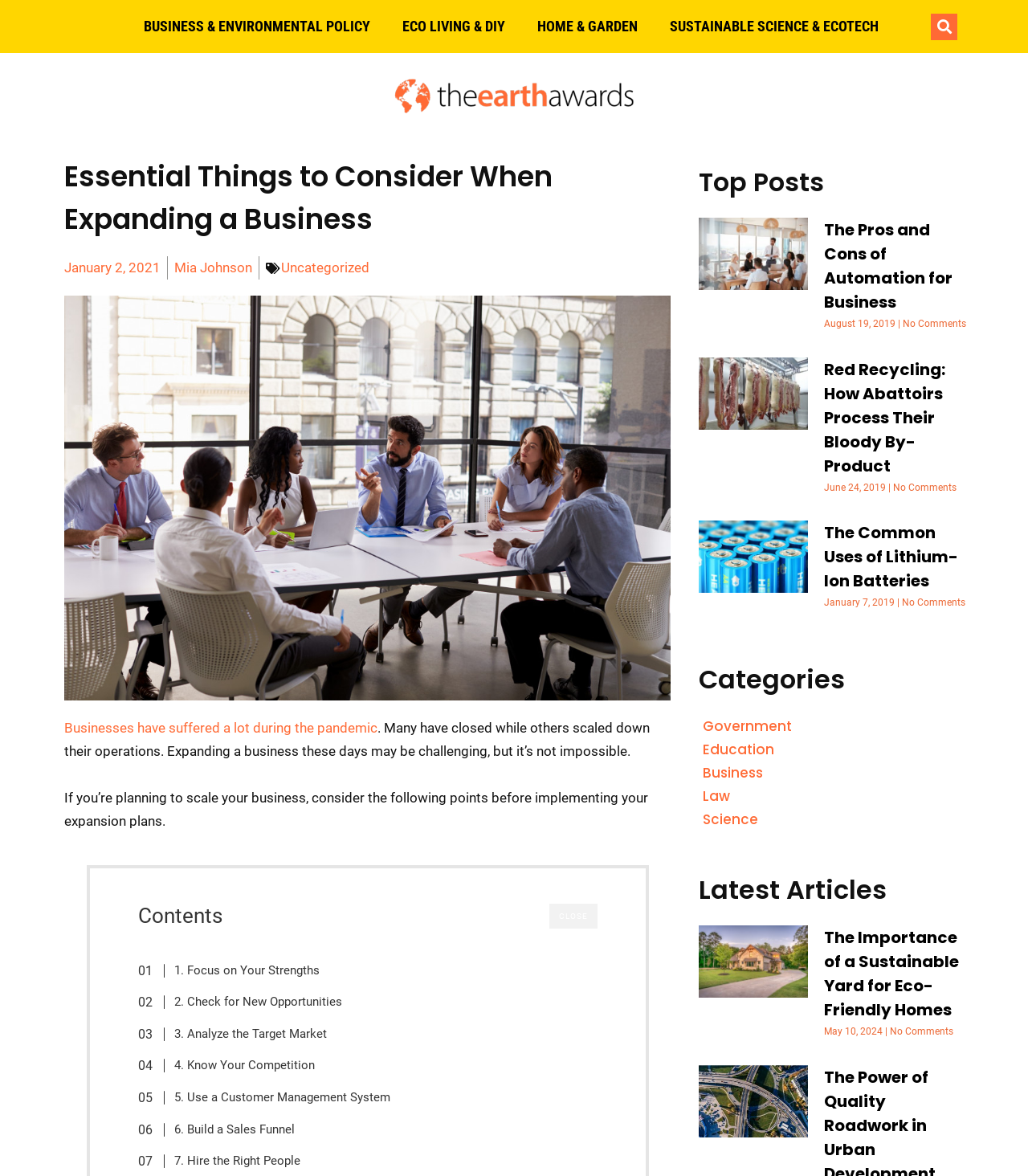Could you specify the bounding box coordinates for the clickable section to complete the following instruction: "Search for something"?

[0.903, 0.011, 0.932, 0.034]